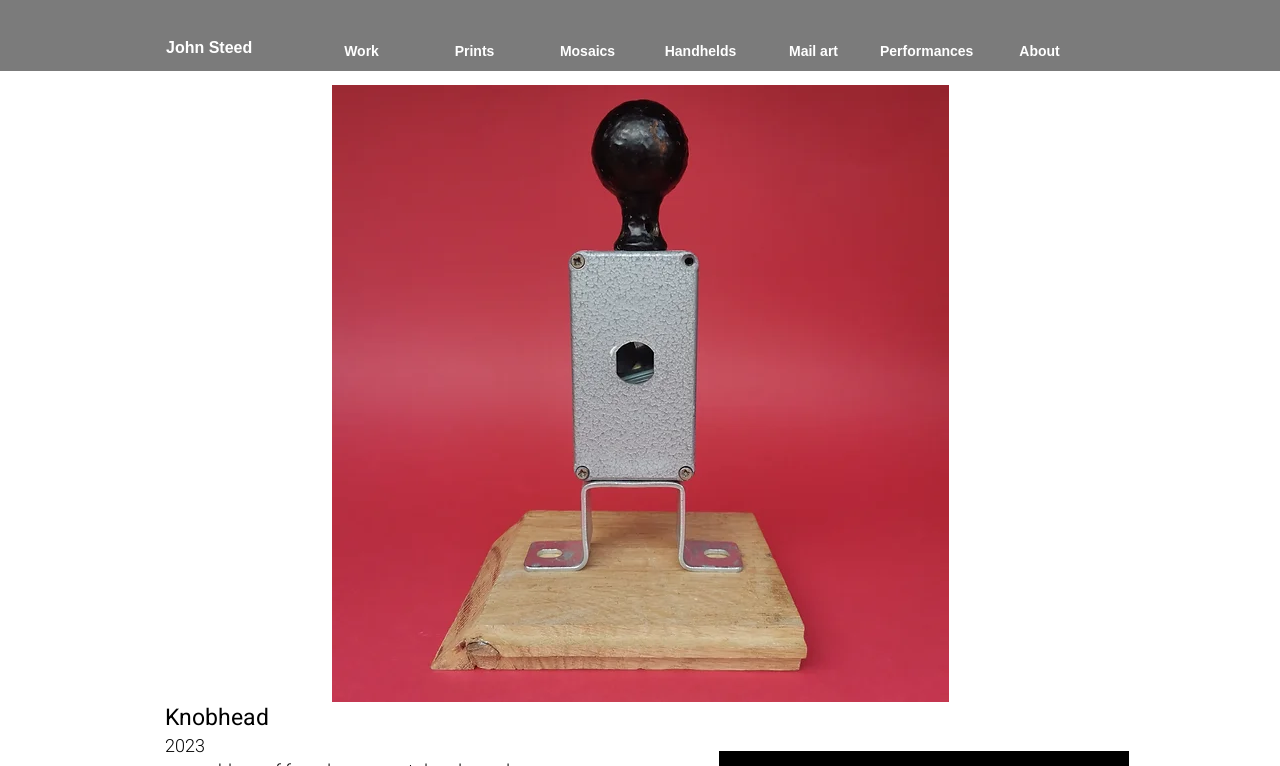Find the bounding box coordinates of the area to click in order to follow the instruction: "go to About page".

[0.768, 0.055, 0.856, 0.078]